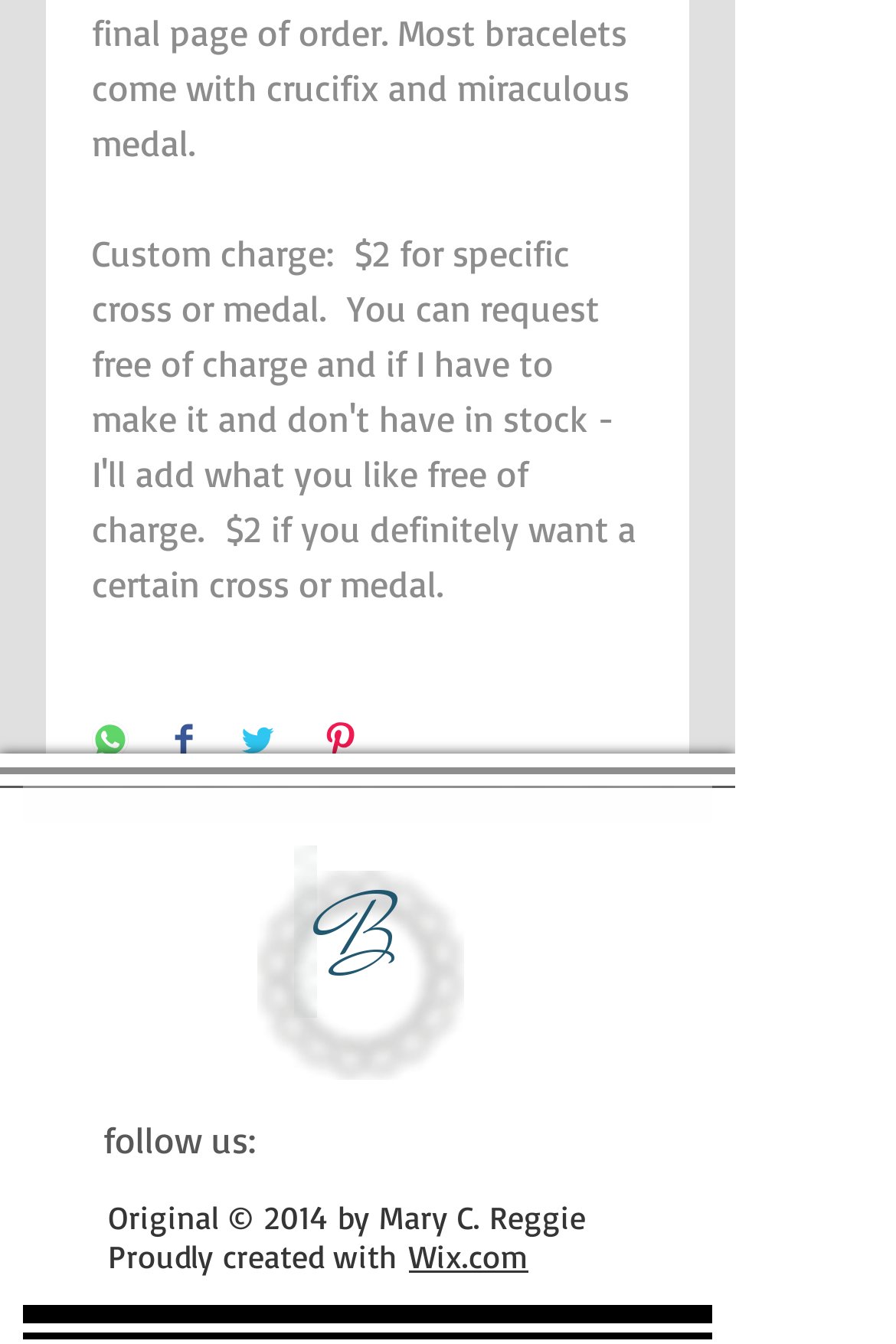Based on the element description: "aria-label="Wix Facebook page"", identify the UI element and provide its bounding box coordinates. Use four float numbers between 0 and 1, [left, top, right, bottom].

[0.321, 0.8, 0.41, 0.86]